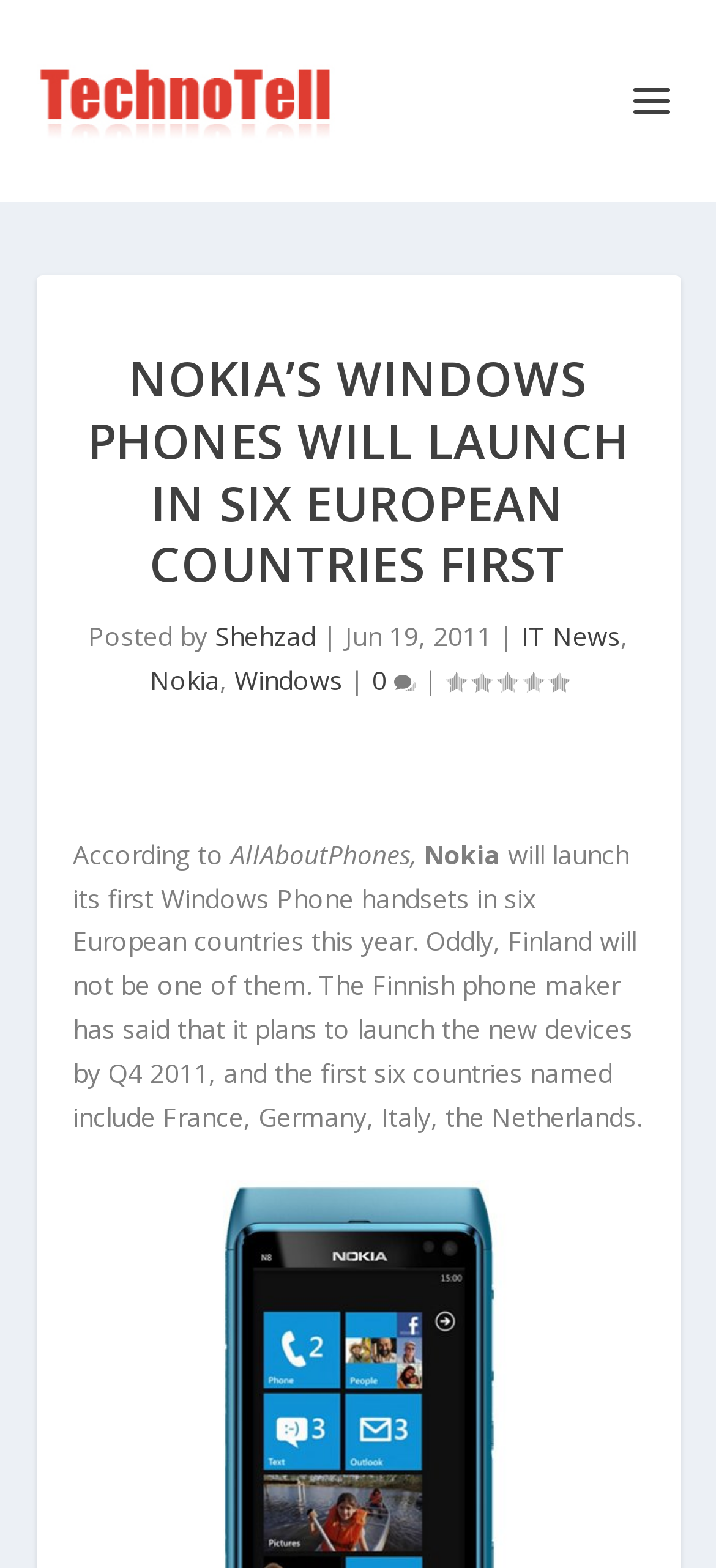Provide your answer to the question using just one word or phrase: Who wrote the article?

Shehzad